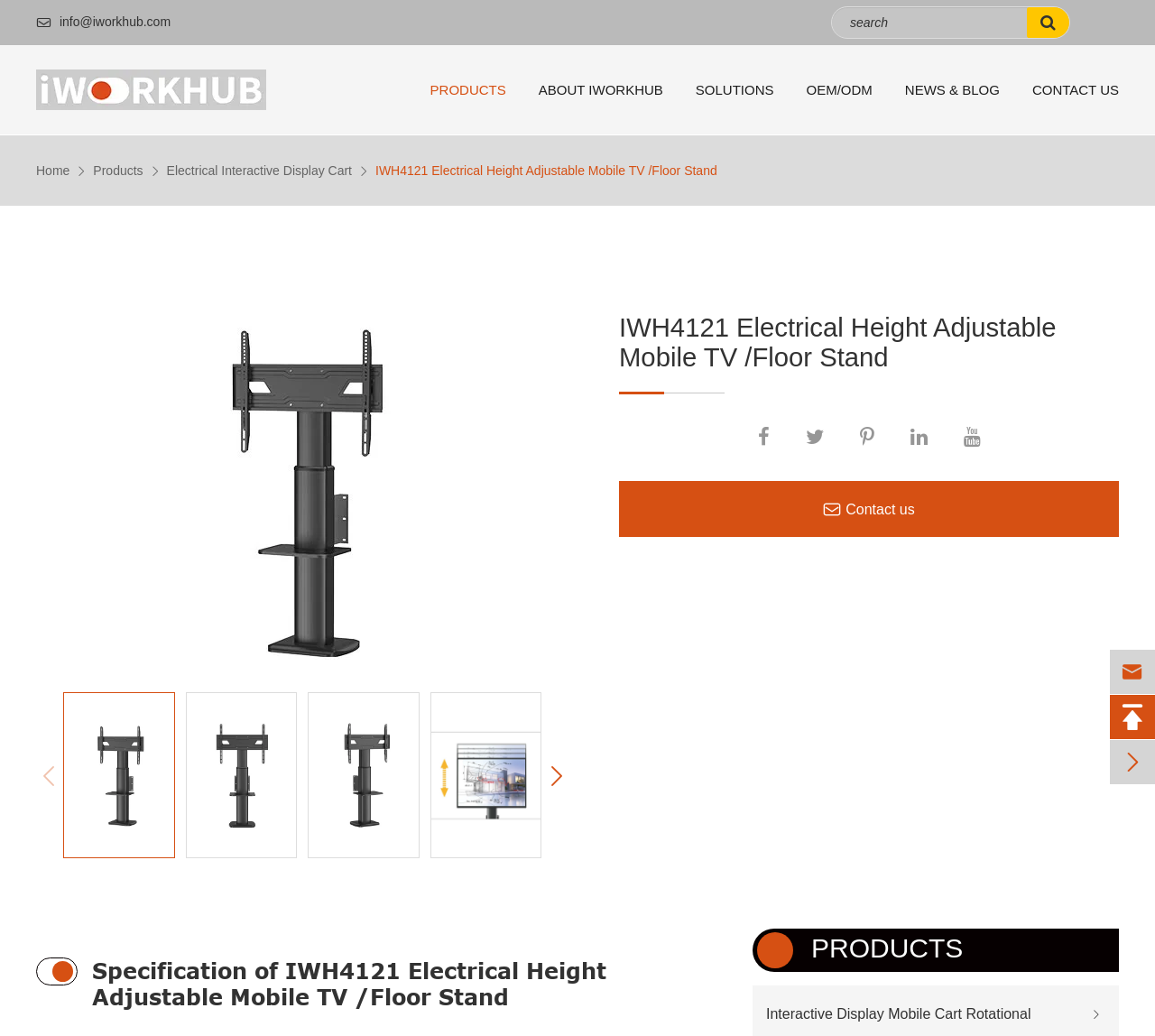What is the product name on this webpage?
Please provide a comprehensive answer based on the information in the image.

The product name is obtained from the heading element on the webpage, which is 'IWH4121 Electrical Height Adjustable Mobile TV /Floor Stand'.